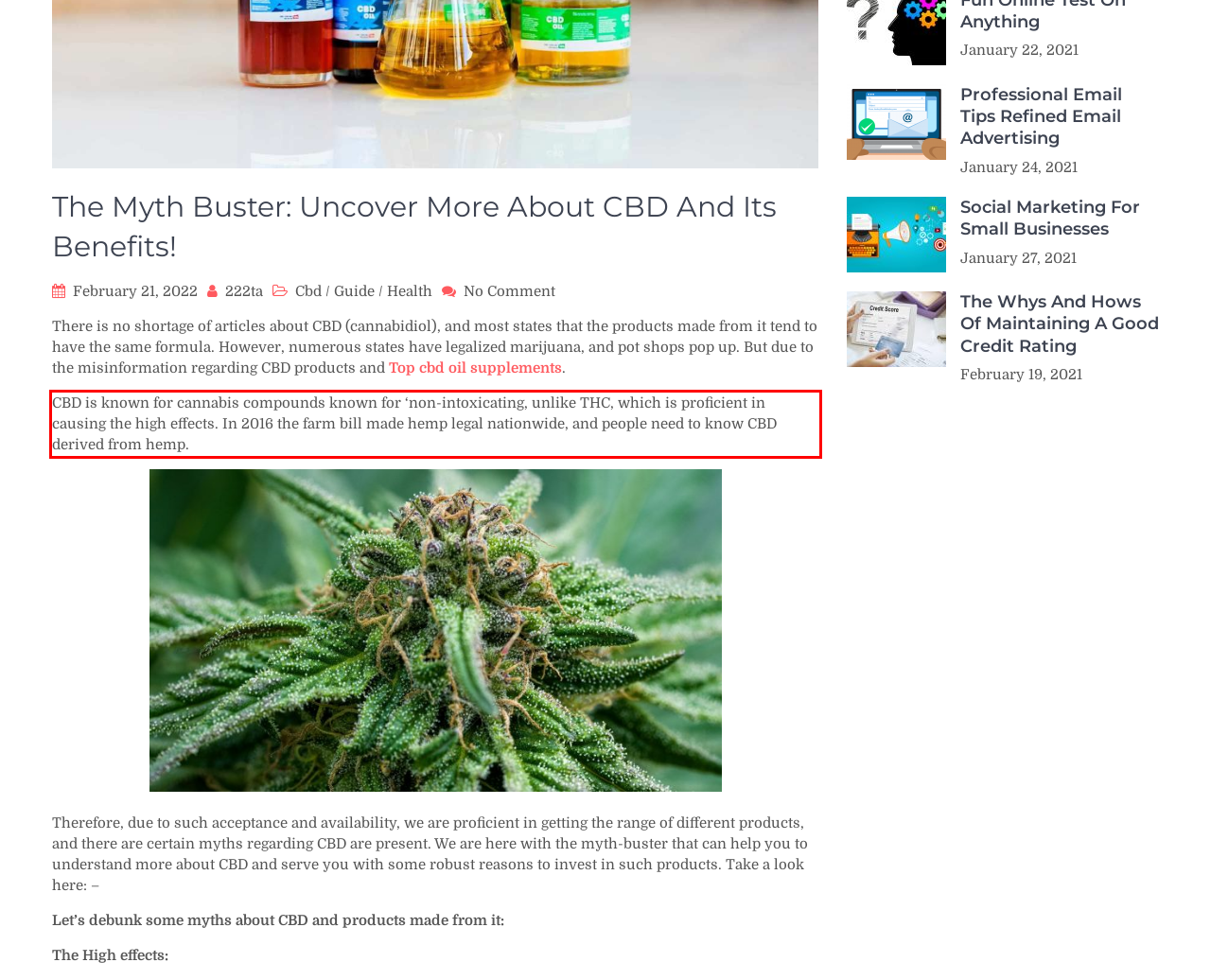Please identify and extract the text content from the UI element encased in a red bounding box on the provided webpage screenshot.

CBD is known for cannabis compounds known for ‘non-intoxicating, unlike THC, which is proficient in causing the high effects. In 2016 the farm bill made hemp legal nationwide, and people need to know CBD derived from hemp.